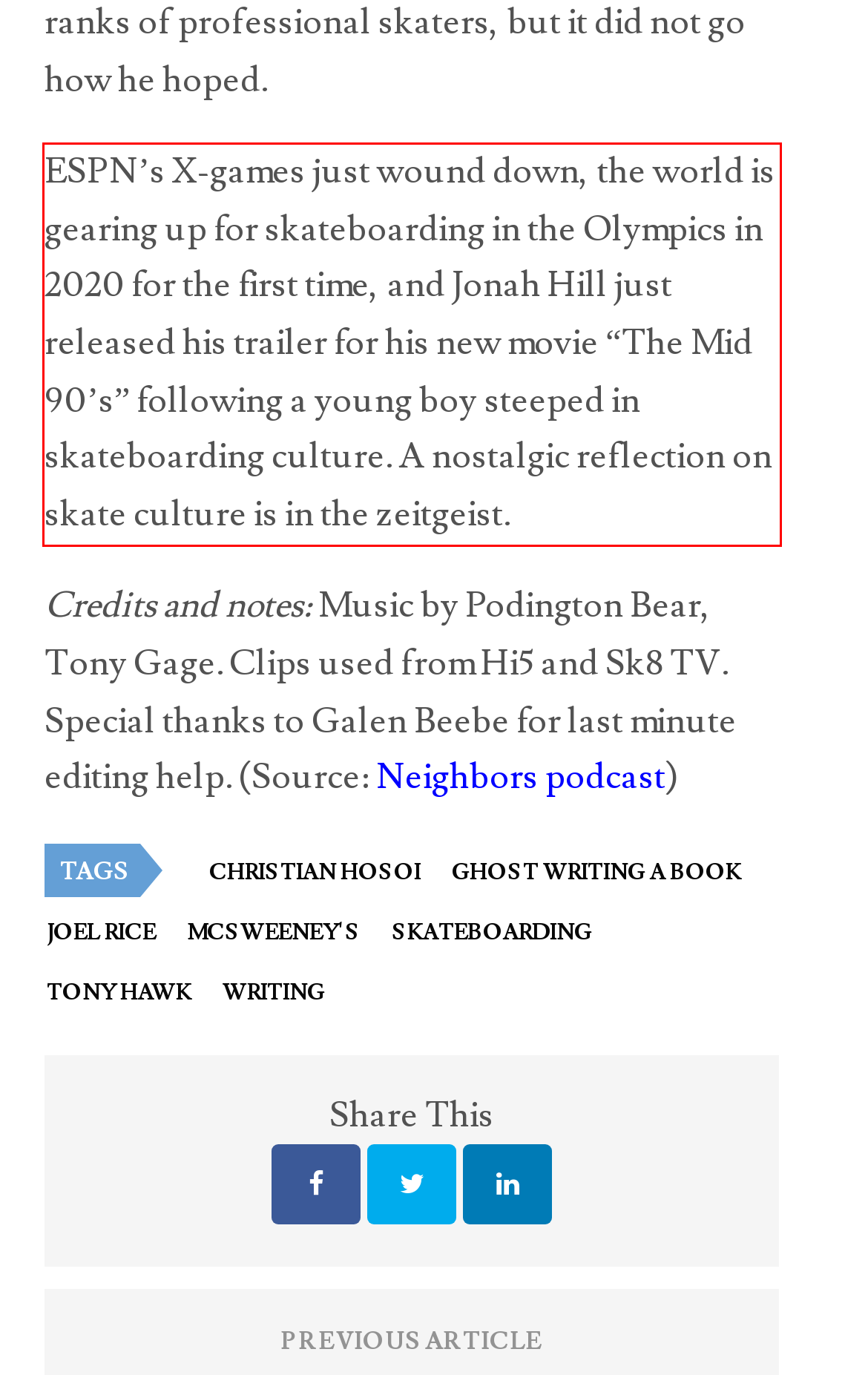Analyze the screenshot of the webpage and extract the text from the UI element that is inside the red bounding box.

ESPN’s X-games just wound down, the world is gearing up for skateboarding in the Olympics in 2020 for the first time, and Jonah Hill just released his trailer for his new movie “The Mid 90’s” following a young boy steeped in skateboarding culture. A nostalgic reflection on skate culture is in the zeitgeist.